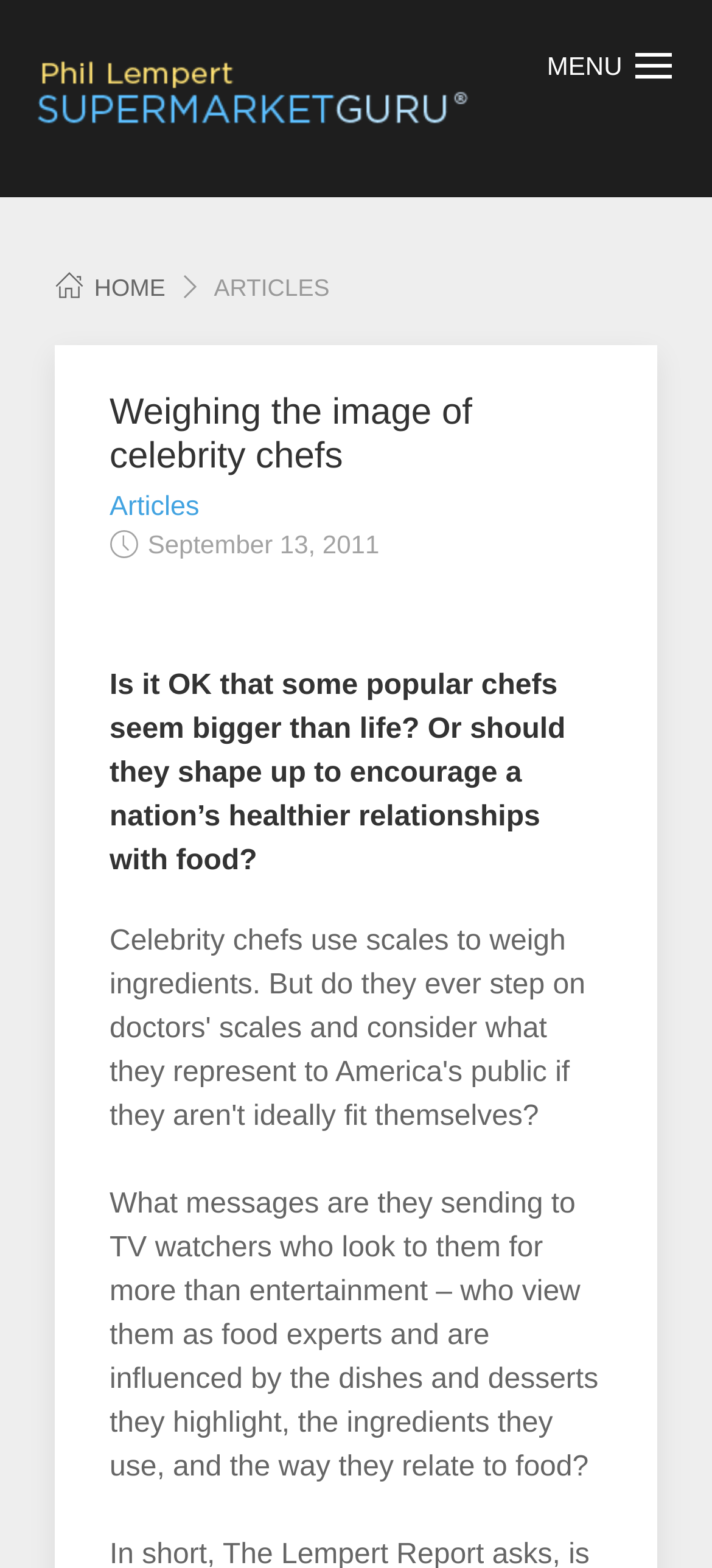Produce a meticulous description of the webpage.

The webpage appears to be an article page from a website focused on food and grocery shopping. At the top left, there is a logo or image of "Phil Lempert SupermarketGuru" with two links to the same name, one above the other. To the right of the logo, there is a menu link labeled "MENU". 

Below the logo, there are three navigation links: "HOME" on the left, an unlabeled image in the middle, and "ARTICLES" on the right. 

The main content of the page is an article titled "Weighing the image of celebrity chefs". The title is a heading that spans most of the width of the page. Below the title, there is a link to "Articles" and a small image. 

The article's publication date, "September 13, 2011", is displayed below the title. The article's content is divided into two paragraphs. The first paragraph discusses the influence of celebrity chefs on people's relationships with food. The second paragraph continues this discussion, questioning the messages these chefs send to their audience.